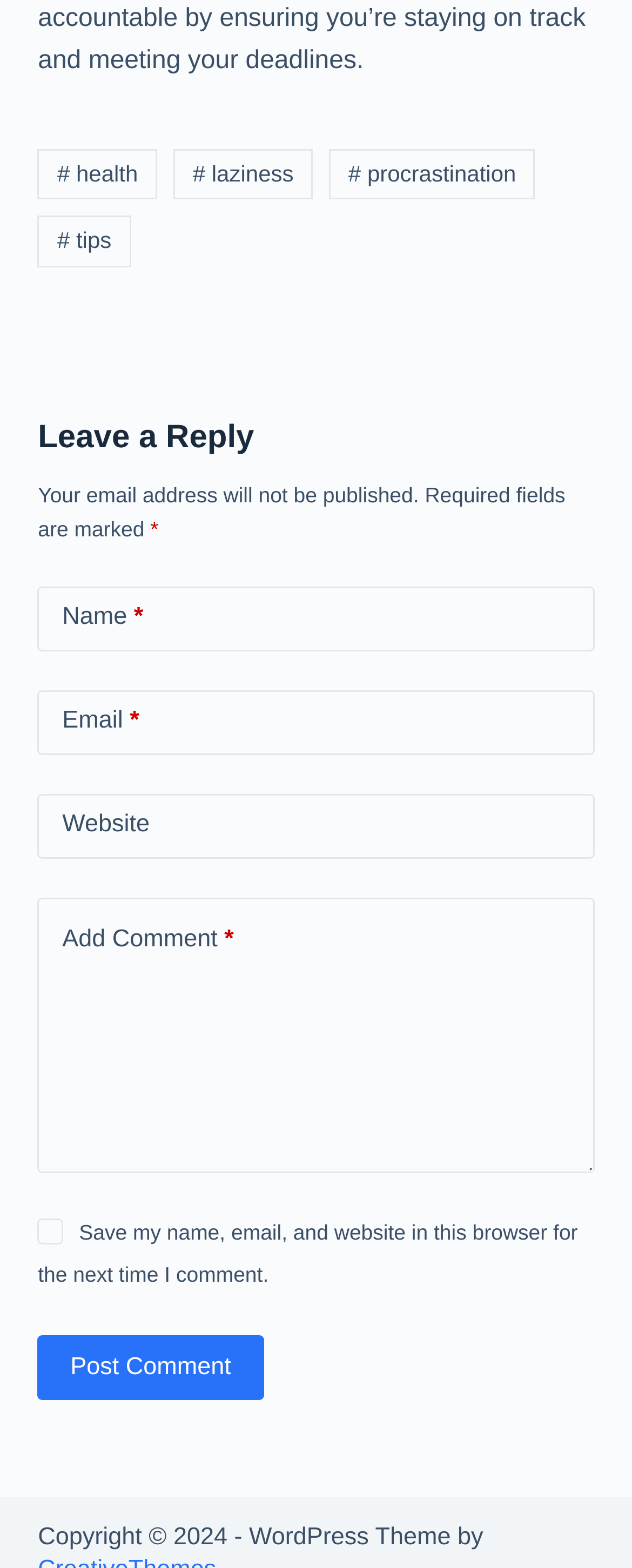Given the element description: "# laziness", predict the bounding box coordinates of the UI element it refers to, using four float numbers between 0 and 1, i.e., [left, top, right, bottom].

[0.274, 0.095, 0.495, 0.127]